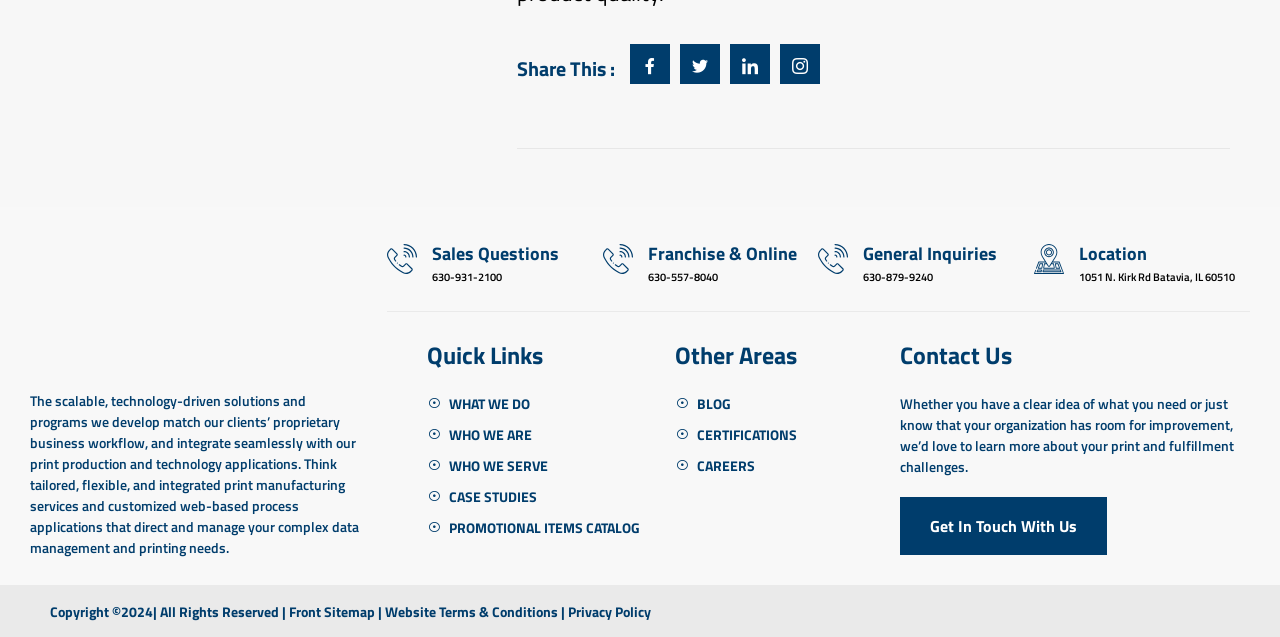Utilize the information from the image to answer the question in detail:
How many links are under the 'Quick Links' section?

I found the number of links under the 'Quick Links' section by counting the link elements that are children of the element with the heading 'Quick Links'.